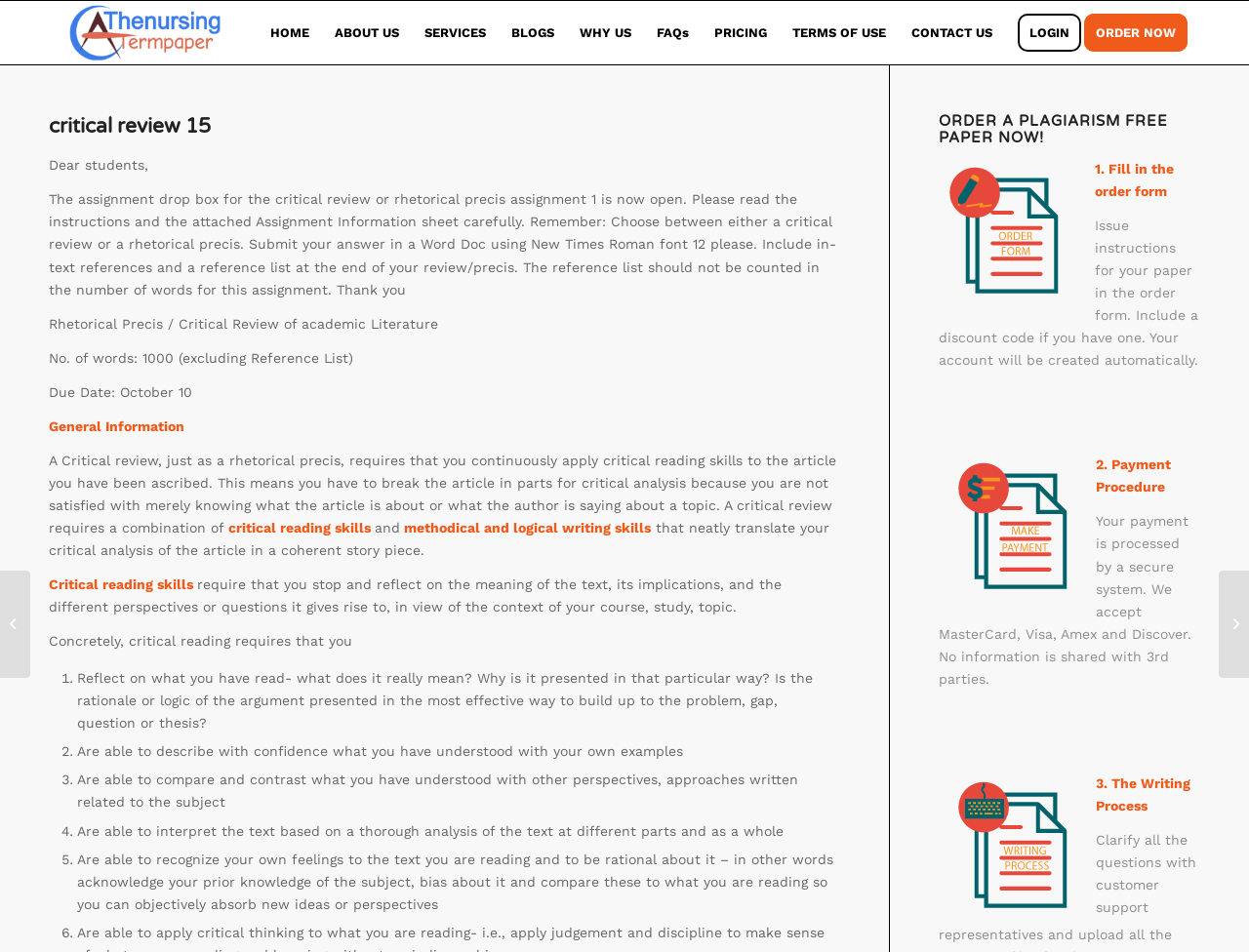Highlight the bounding box coordinates of the element that should be clicked to carry out the following instruction: "Click on the 'calculus ii 3' link". The coordinates must be given as four float numbers ranging from 0 to 1, i.e., [left, top, right, bottom].

[0.0, 0.599, 0.024, 0.712]